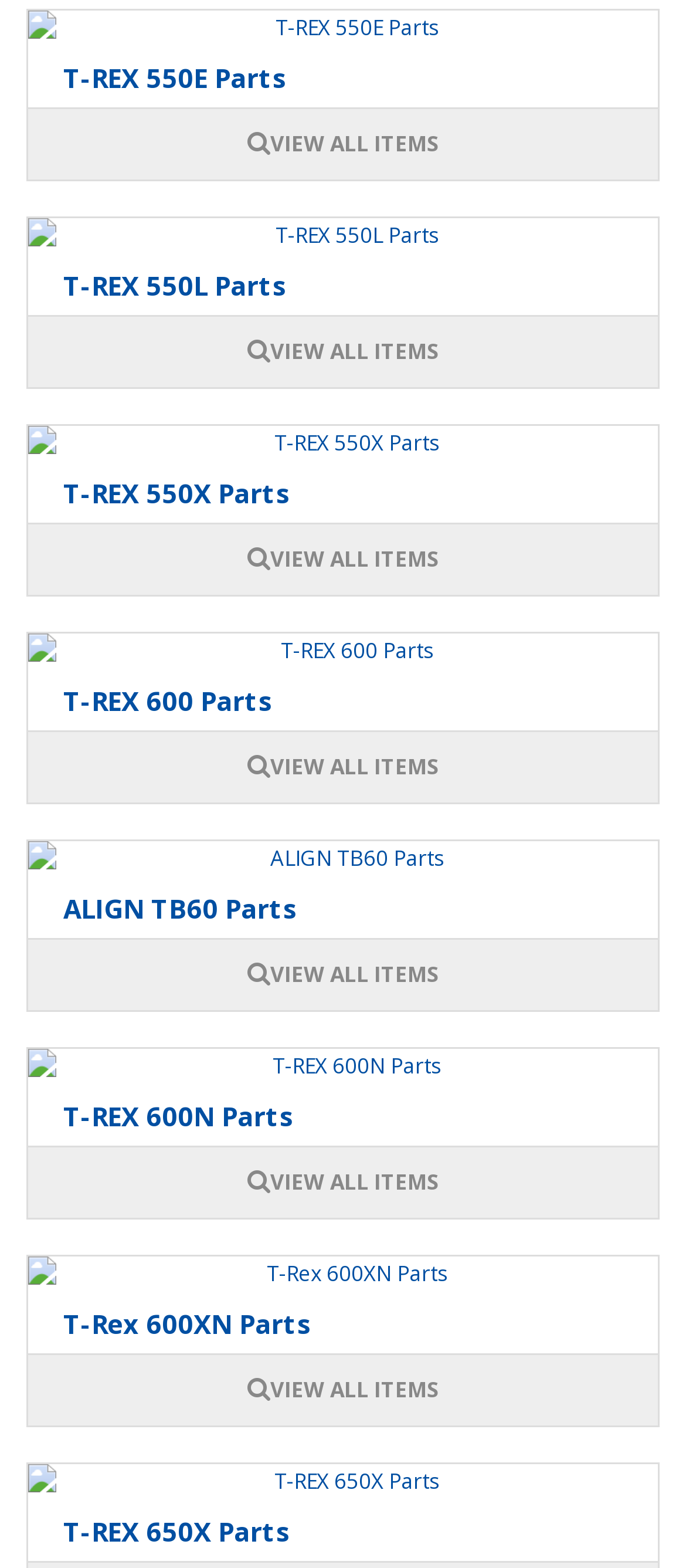Please study the image and answer the question comprehensively:
What is the model number of the third helicopter part?

Based on the webpage, I can see that the third heading is 'T-REX 550X Parts', which indicates that the model number of the third helicopter part is 550X.